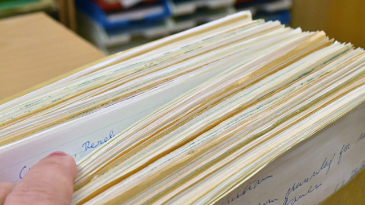What is the environment suggested by the background?
Make sure to answer the question with a detailed and comprehensive explanation.

The background suggests a study or office environment, with shelves lined with assorted items, indicating a space dedicated to academic work, which is consistent with the theme of research and historical significance of the documents.